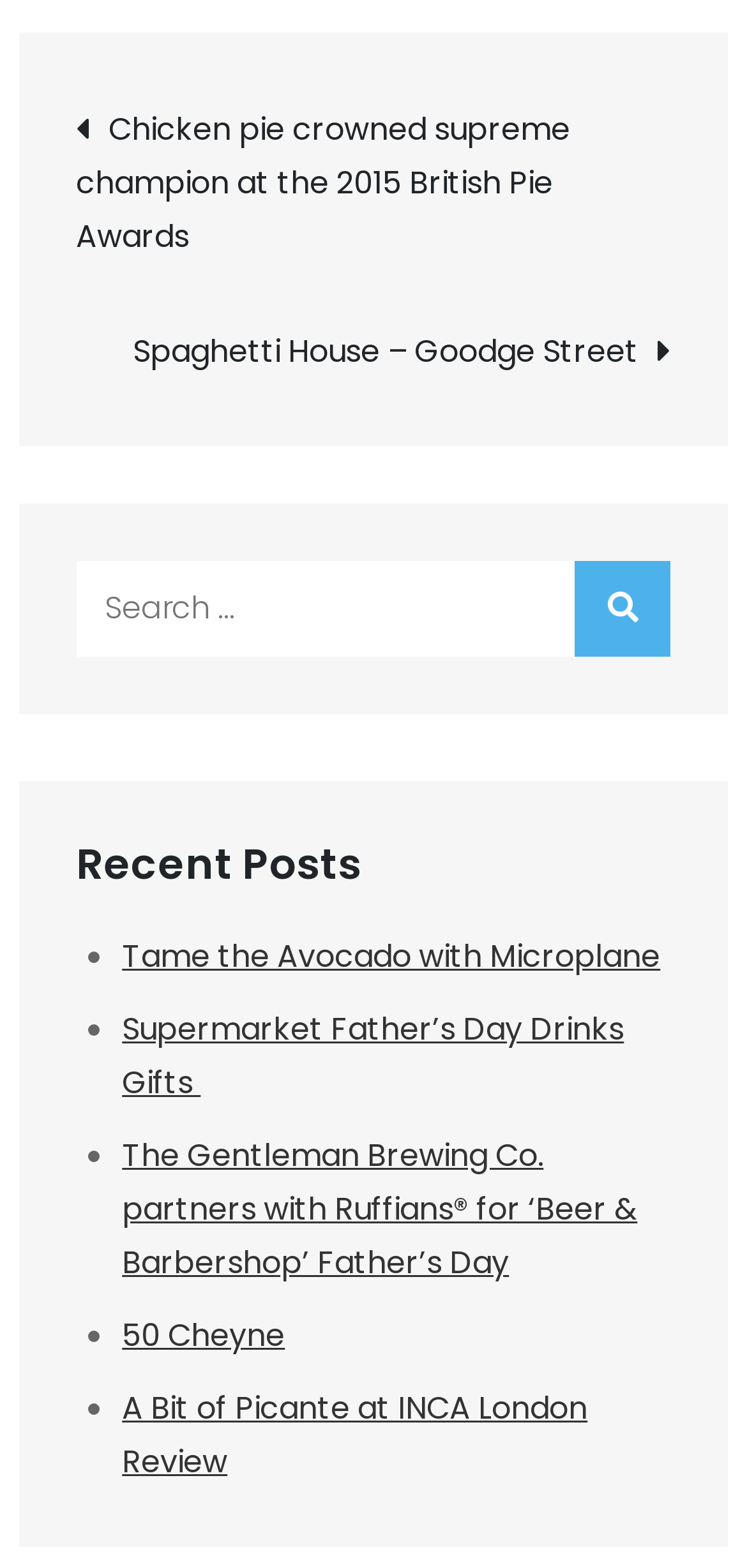Could you provide the bounding box coordinates for the portion of the screen to click to complete this instruction: "Read 'Supermarket Father’s Day Drinks Gifts'"?

[0.163, 0.643, 0.835, 0.705]